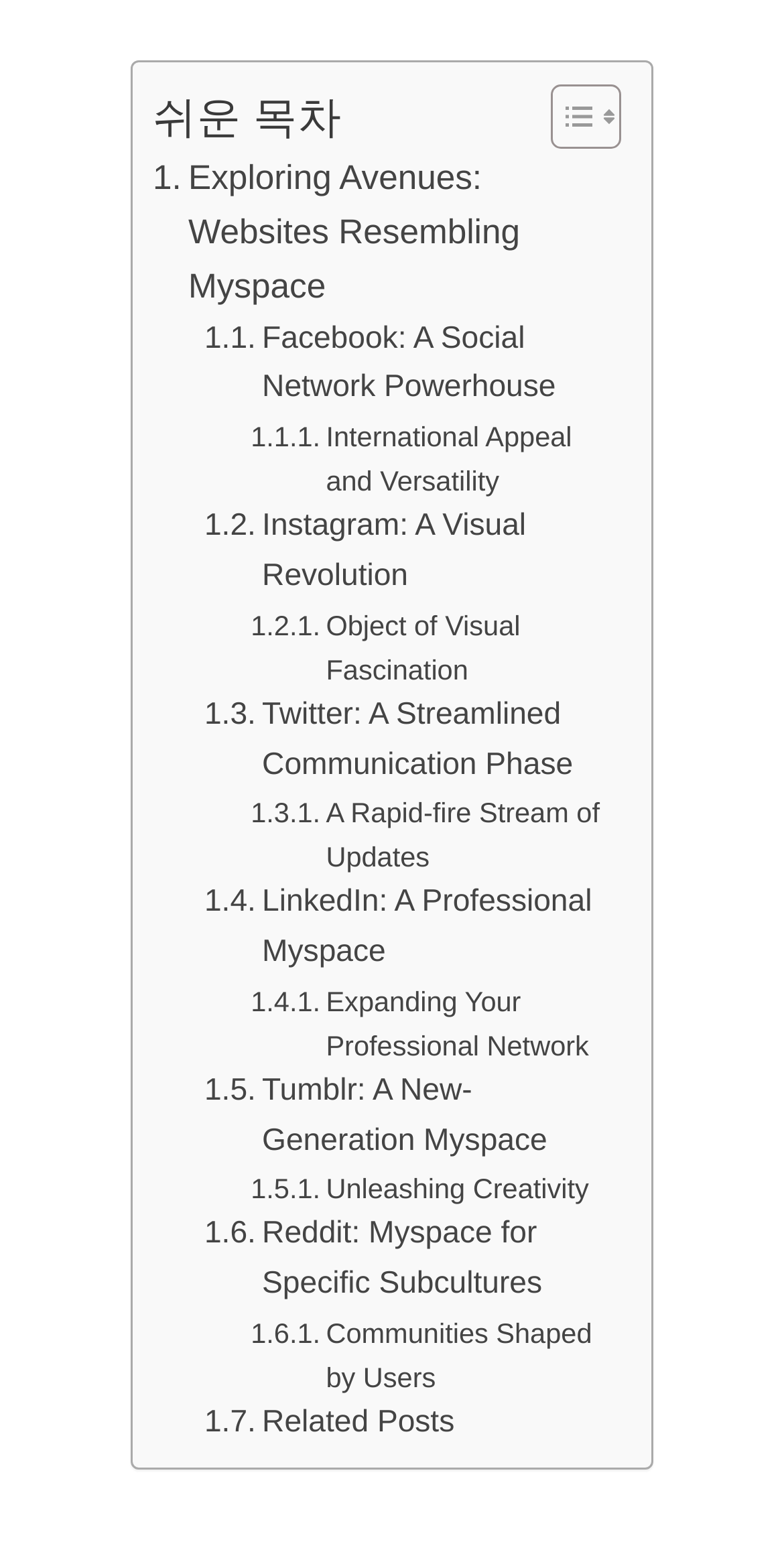Please locate the bounding box coordinates of the element that should be clicked to achieve the given instruction: "Explore Facebook: A Social Network Powerhouse".

[0.261, 0.203, 0.779, 0.267]